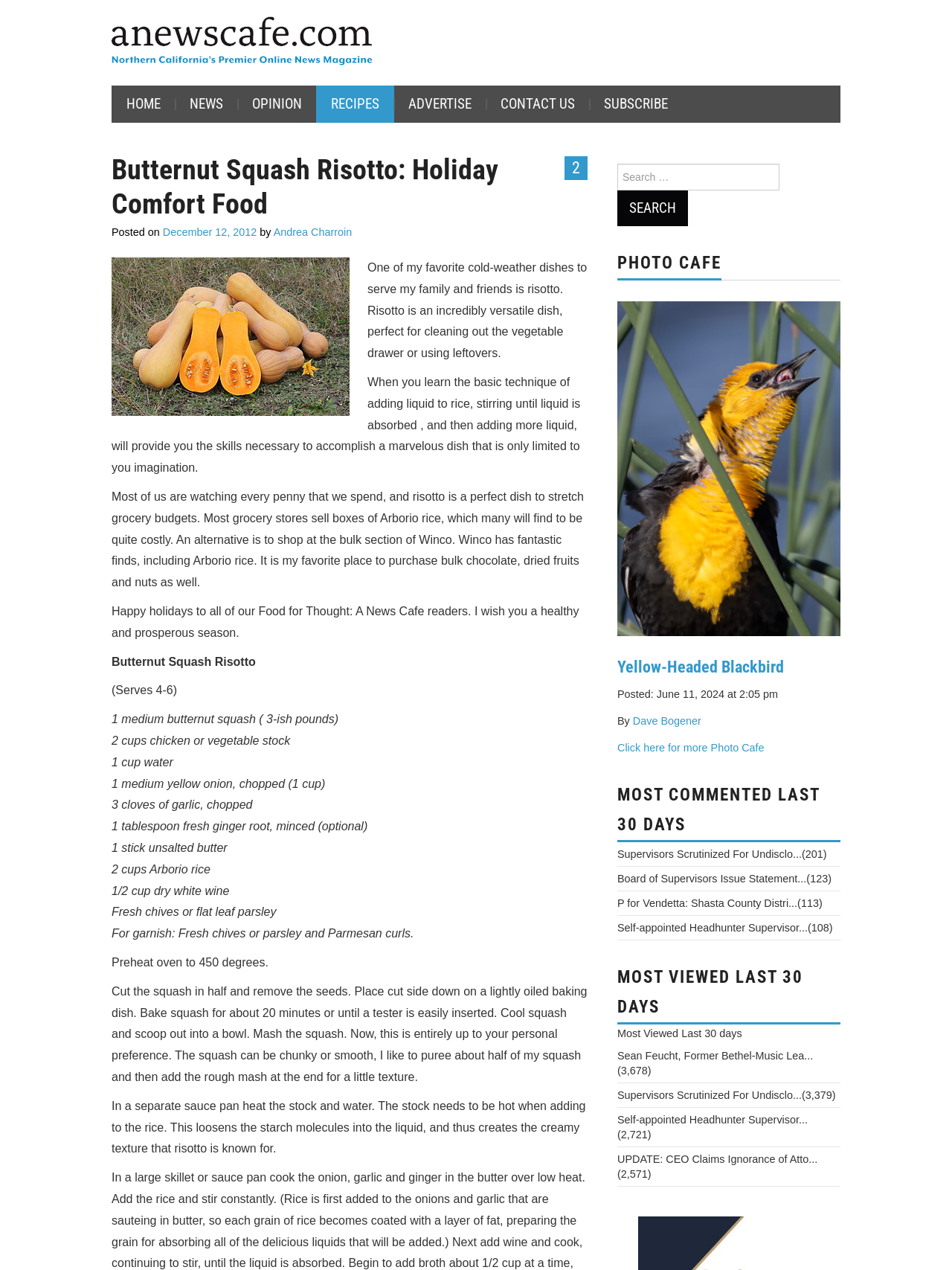Could you locate the bounding box coordinates for the section that should be clicked to accomplish this task: "View the 'Yellow-Headed Blackbird' photo".

[0.648, 0.36, 0.883, 0.375]